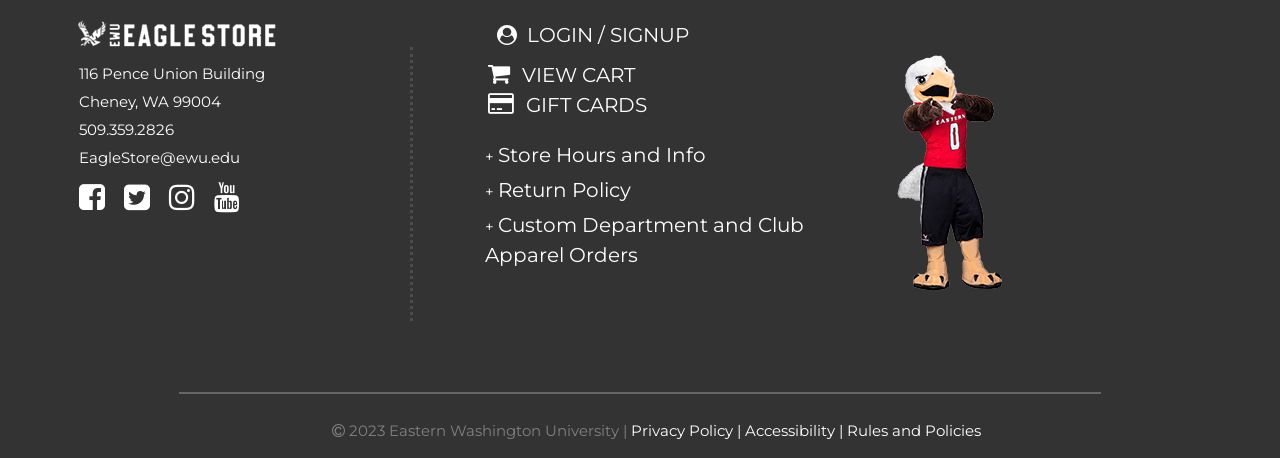What is the name of the store? Based on the image, give a response in one word or a short phrase.

EWU Eagle Store